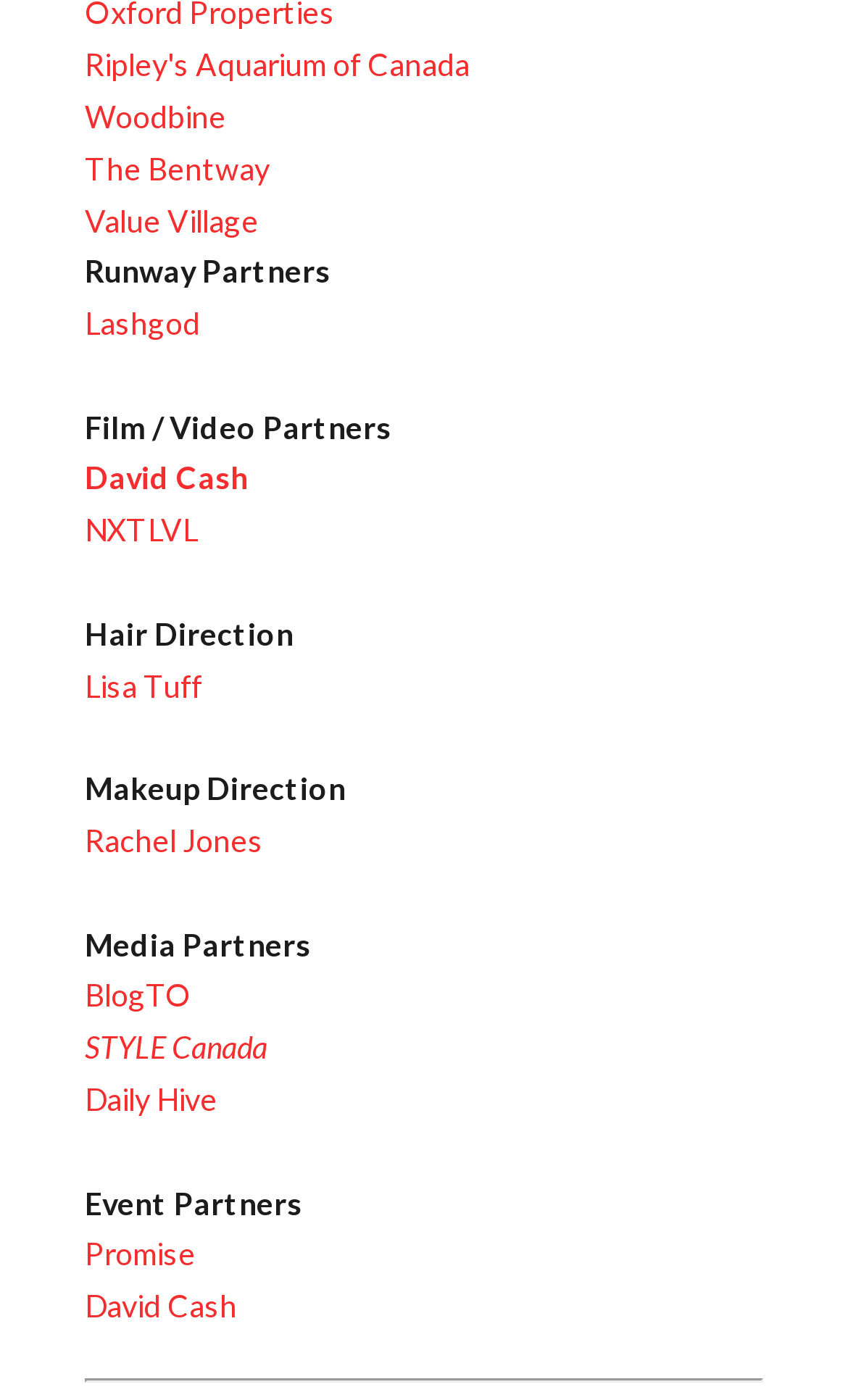How many media partners are listed?
Based on the image, respond with a single word or phrase.

3